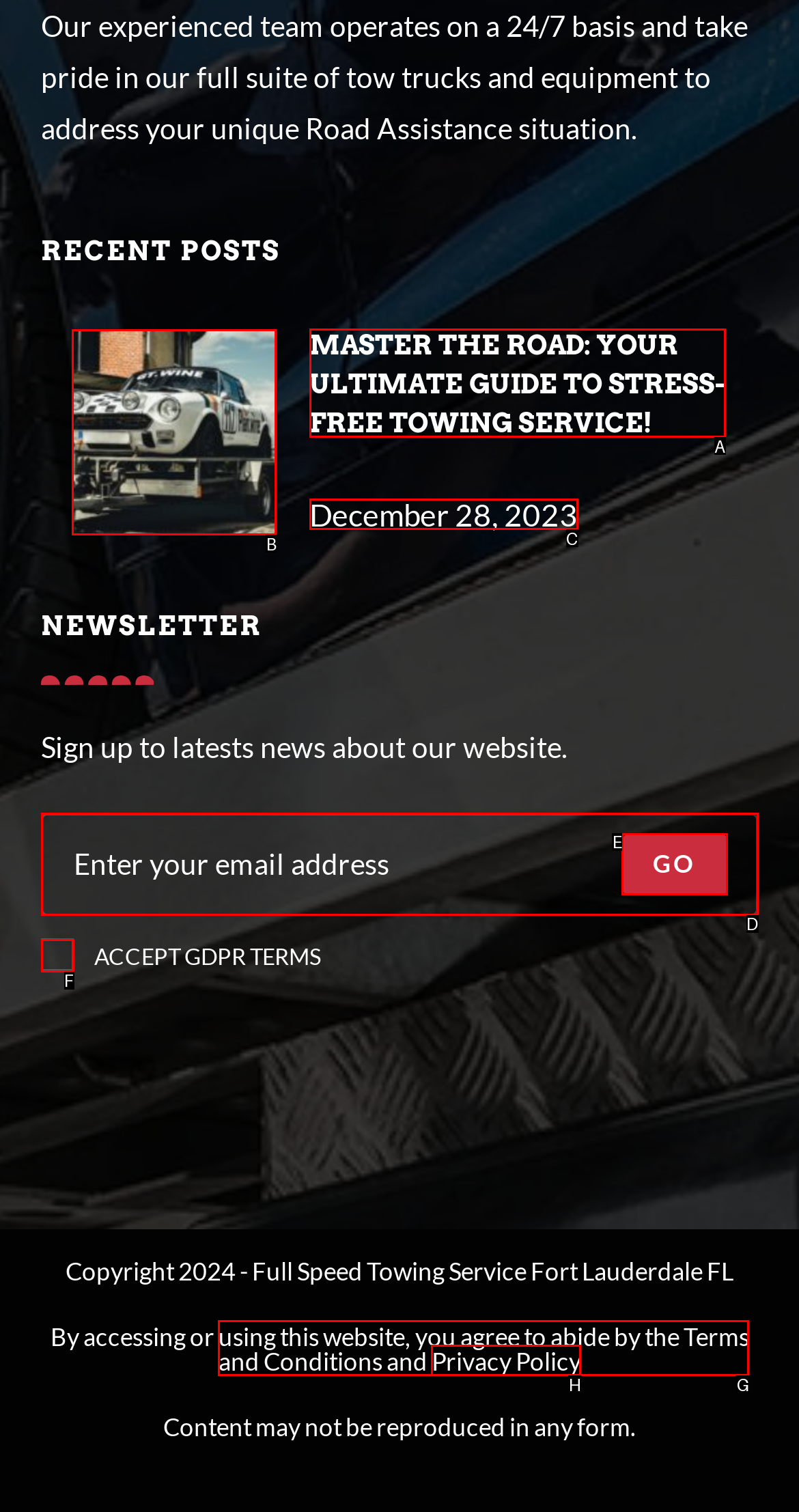Tell me the letter of the UI element to click in order to accomplish the following task: View full speed towing service guide
Answer with the letter of the chosen option from the given choices directly.

B